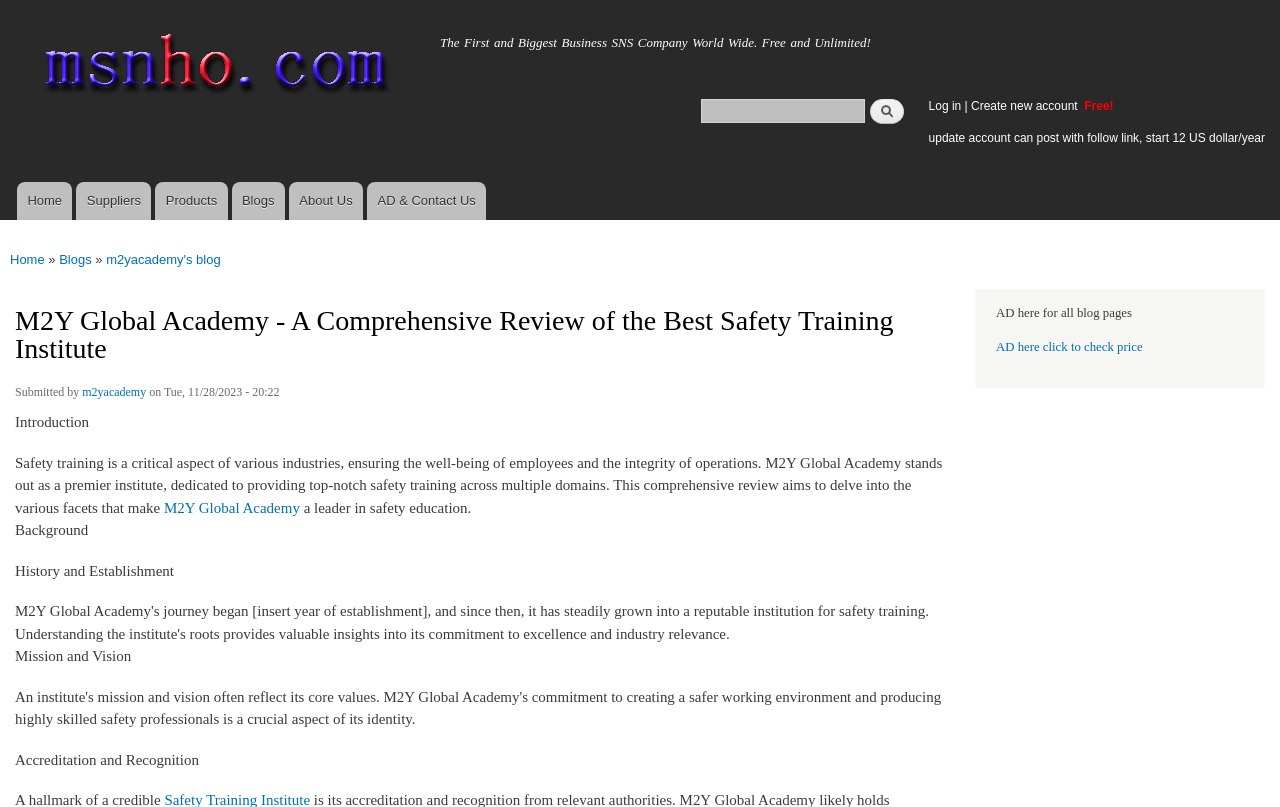Identify the title of the webpage and provide its text content.

M2Y Global Academy - A Comprehensive Review of the Best Safety Training Institute